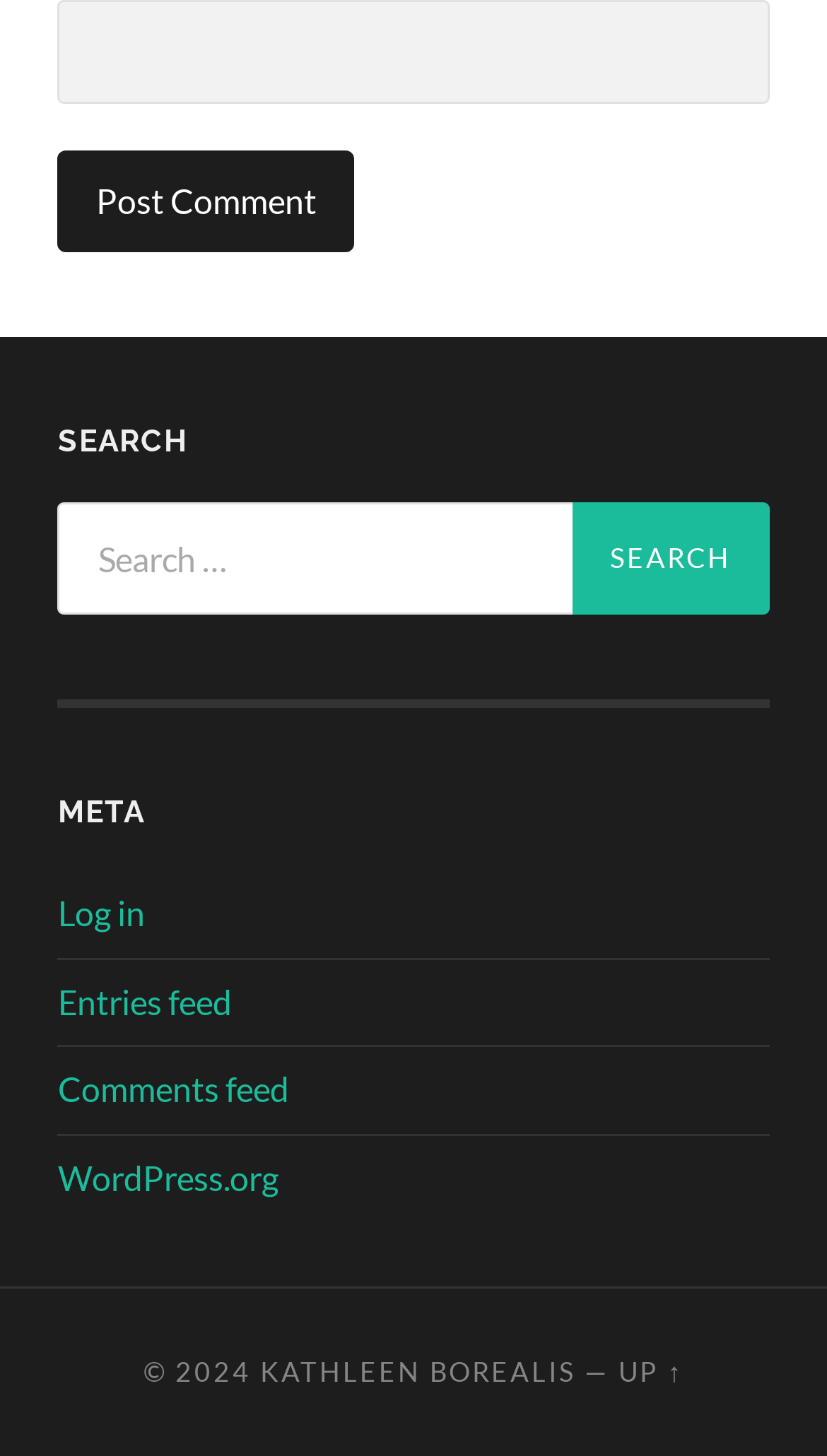Can you pinpoint the bounding box coordinates for the clickable element required for this instruction: "Post a comment"? The coordinates should be four float numbers between 0 and 1, i.e., [left, top, right, bottom].

[0.07, 0.104, 0.429, 0.174]